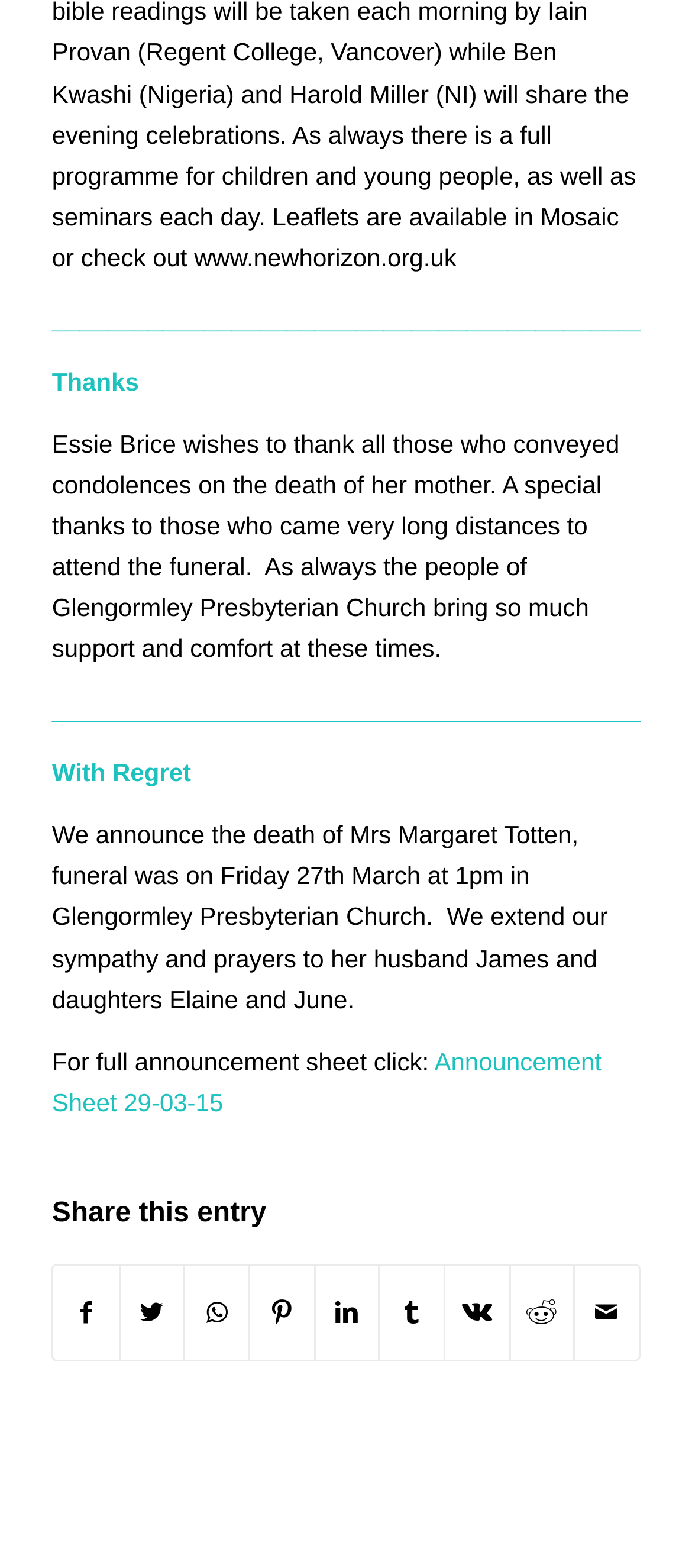Please identify the bounding box coordinates of the area that needs to be clicked to follow this instruction: "Share this entry on Facebook".

[0.078, 0.808, 0.171, 0.868]